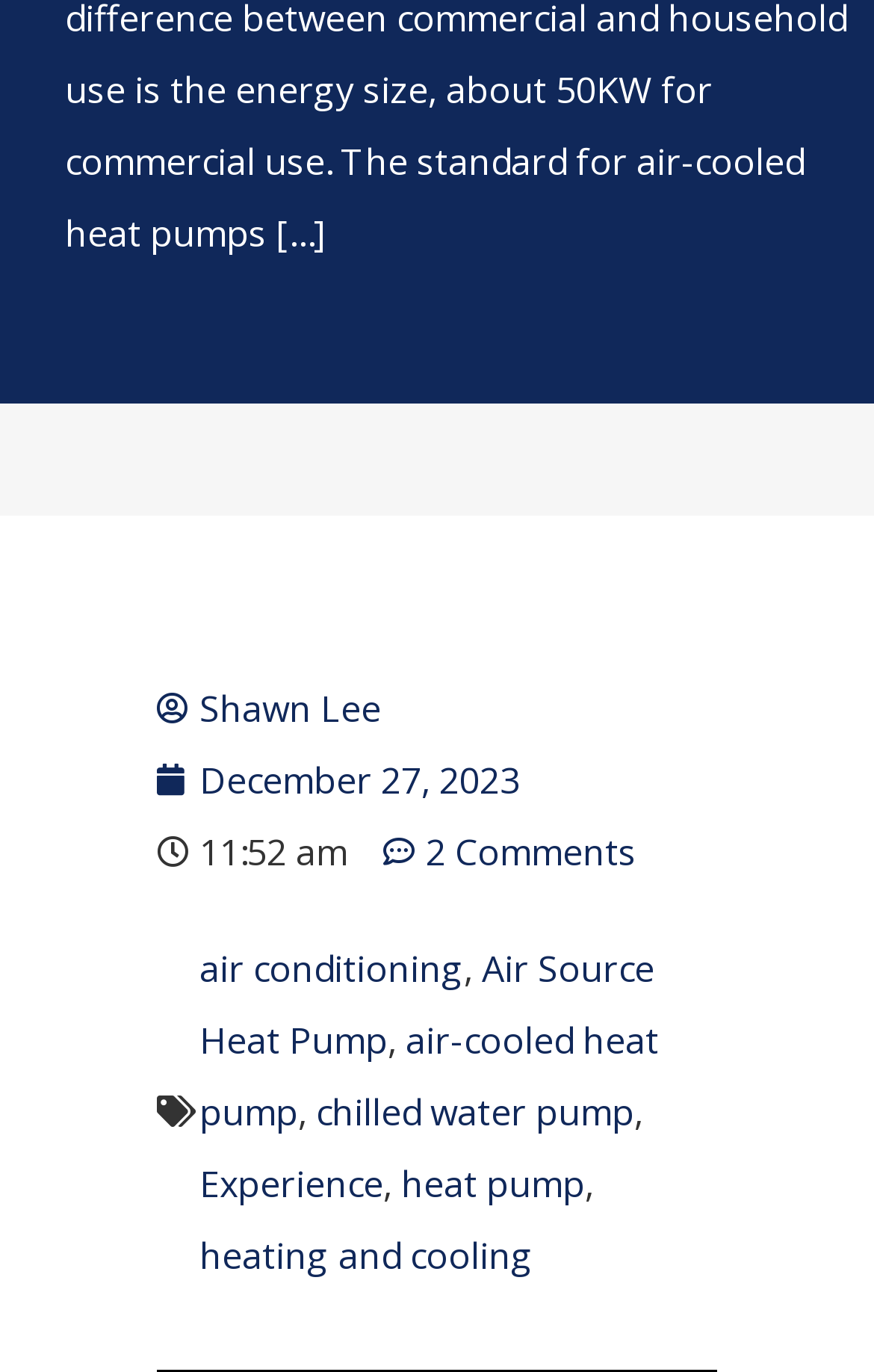Given the webpage screenshot, identify the bounding box of the UI element that matches this description: "December 27, 2023".

[0.179, 0.542, 0.595, 0.595]